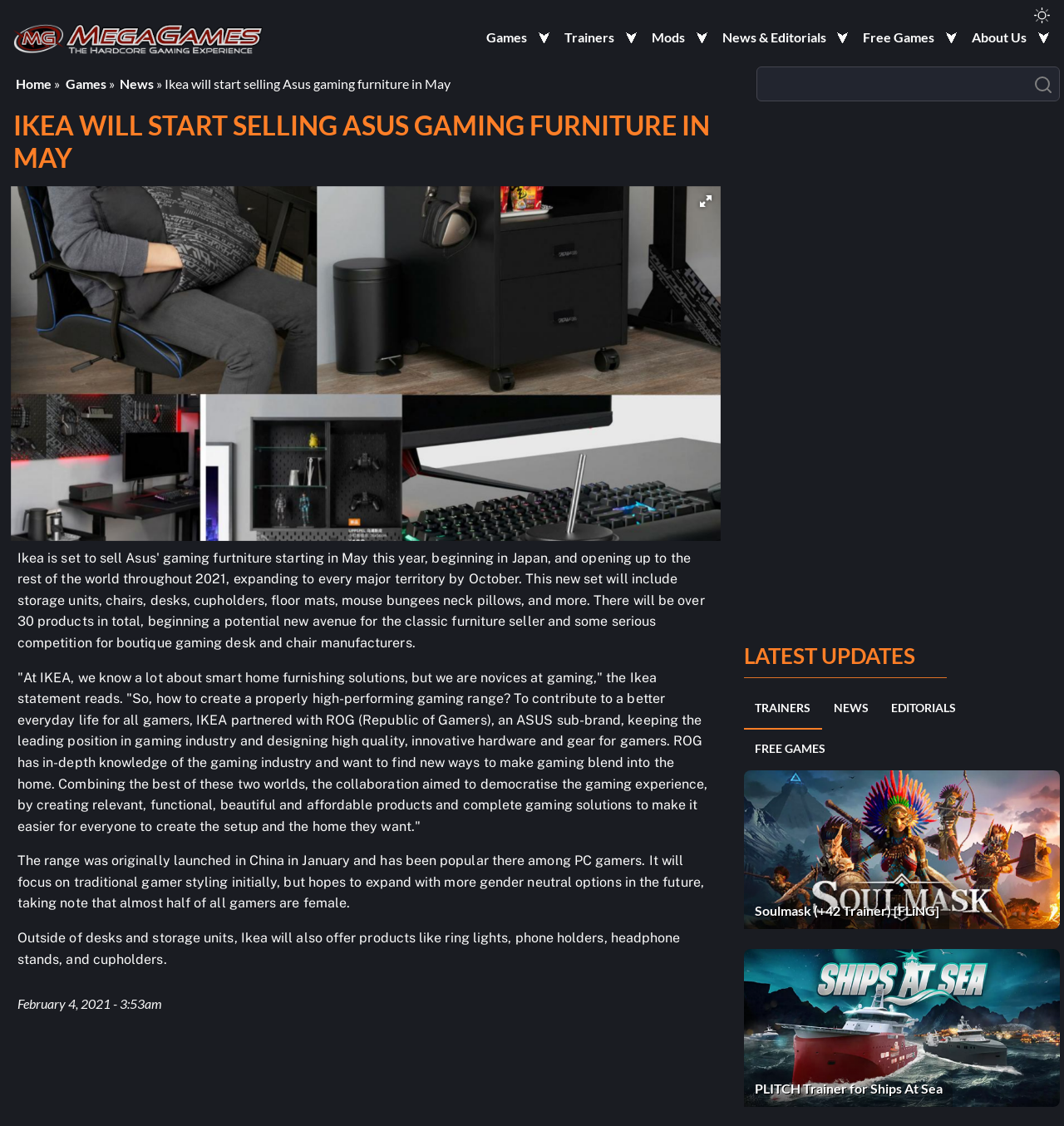Find and extract the text of the primary heading on the webpage.

IKEA WILL START SELLING ASUS GAMING FURNITURE IN MAY